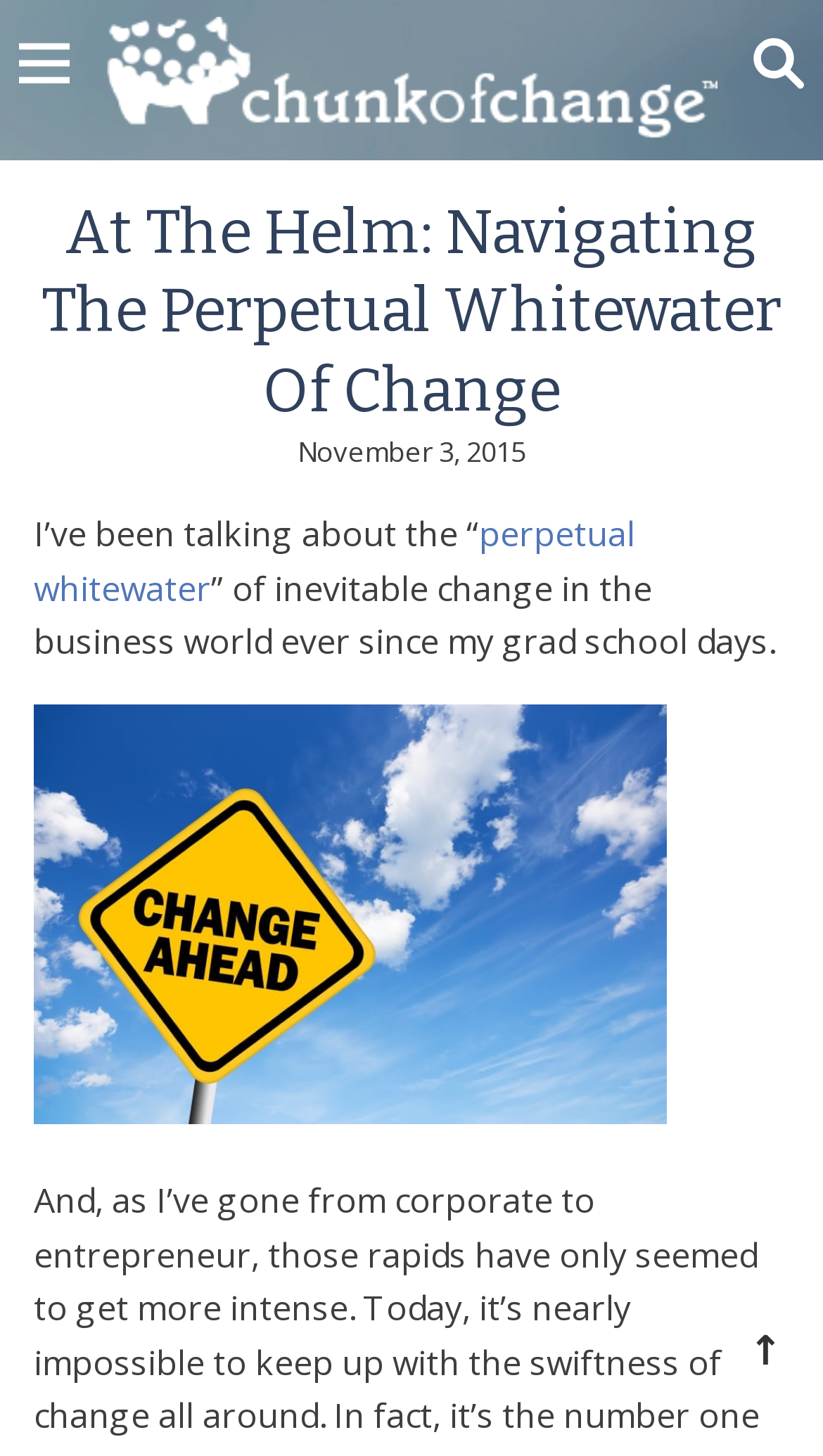Please answer the following question using a single word or phrase: 
What is the text on the top-left button?

menu